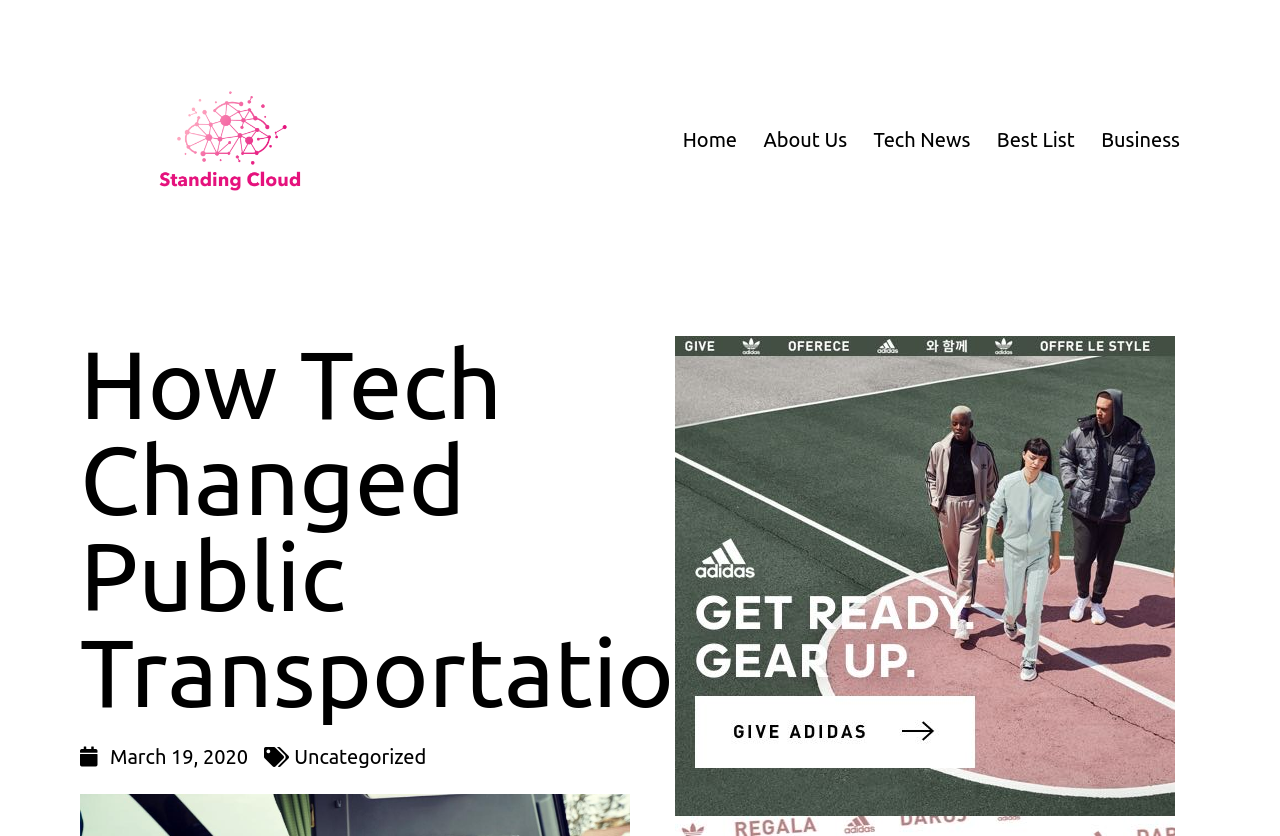Locate the UI element described as follows: "alt="37724-tIRnrjA0pNWJSVvp7XYS6CgMqFsV8b7K"". Return the bounding box coordinates as four float numbers between 0 and 1 in the order [left, top, right, bottom].

[0.527, 0.402, 0.918, 1.0]